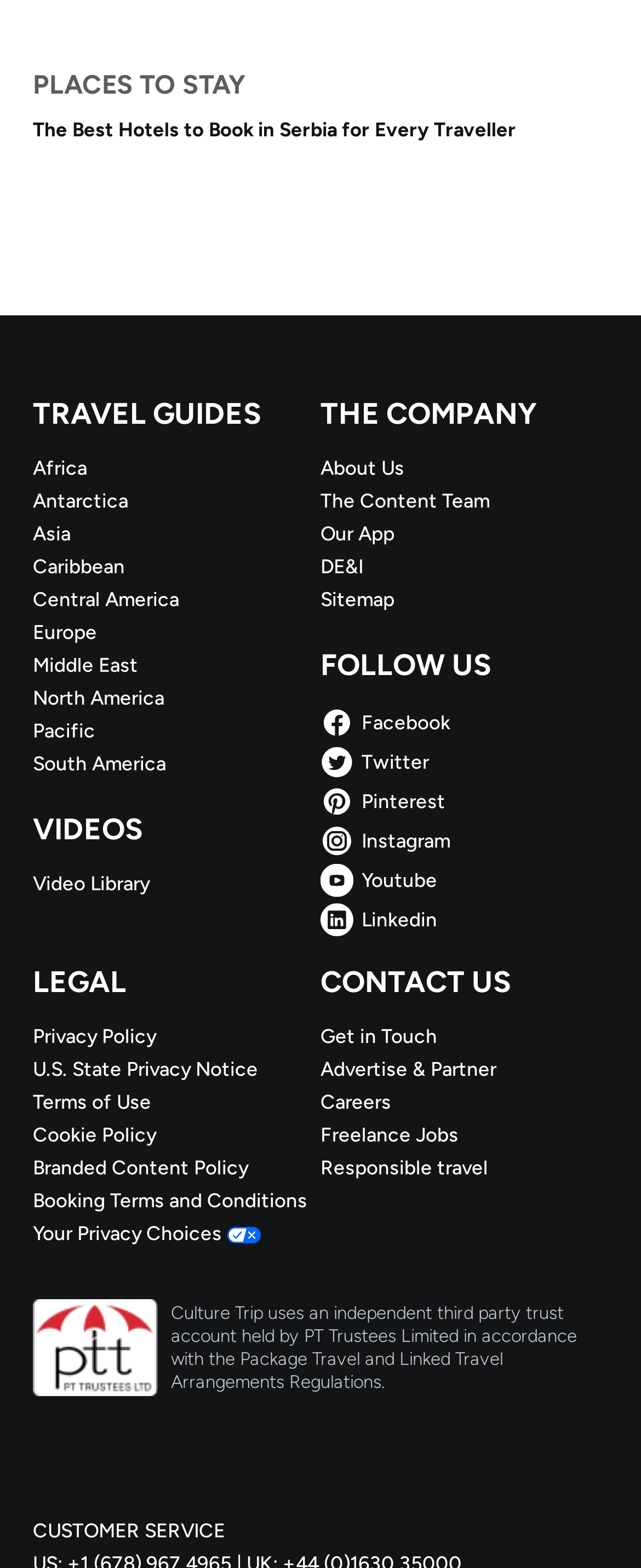Provide a one-word or one-phrase answer to the question:
How many continents are listed under 'TRAVEL GUIDES'?

7